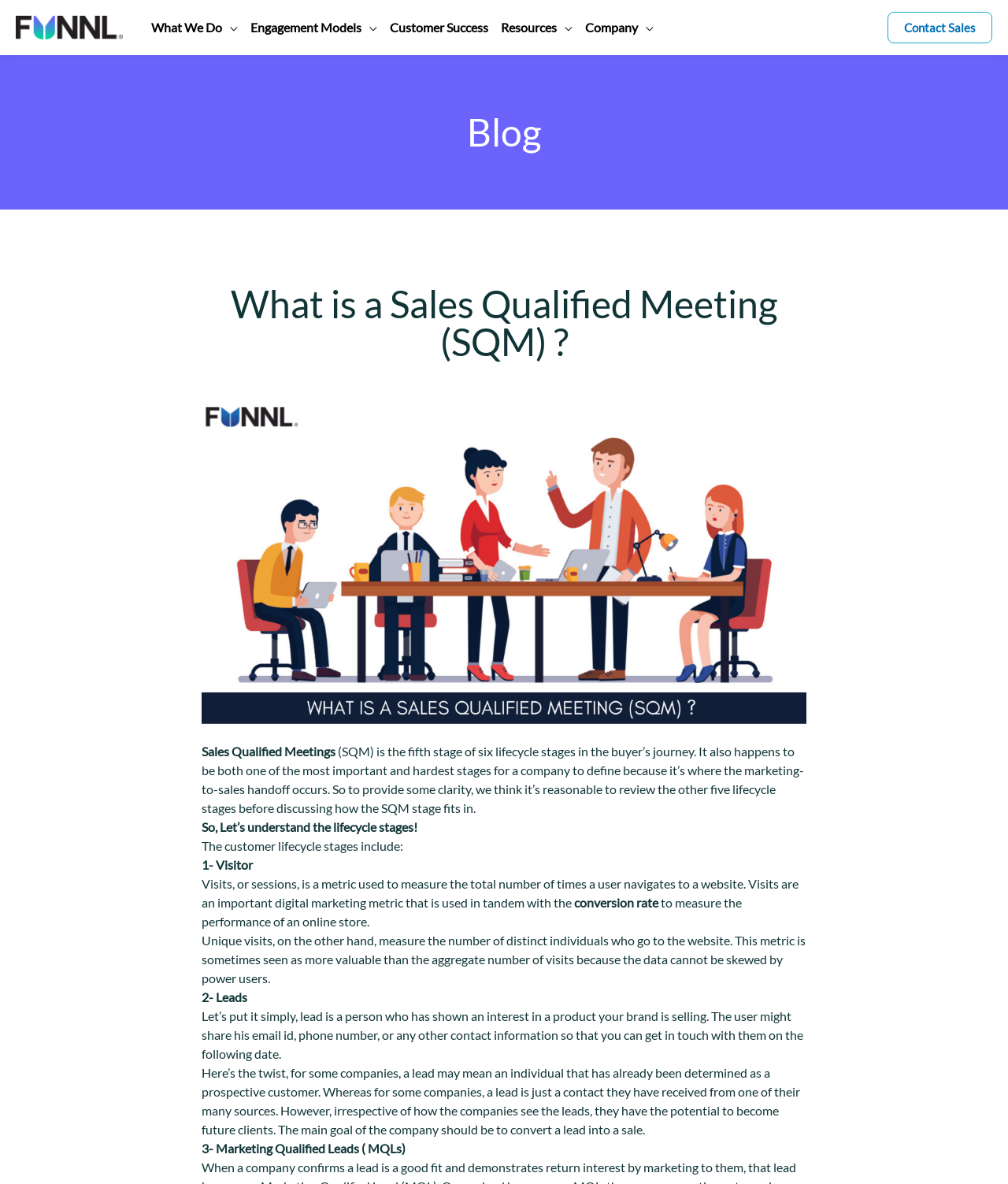Find the bounding box coordinates of the UI element according to this description: "What We Do".

[0.138, 0.0, 0.236, 0.047]